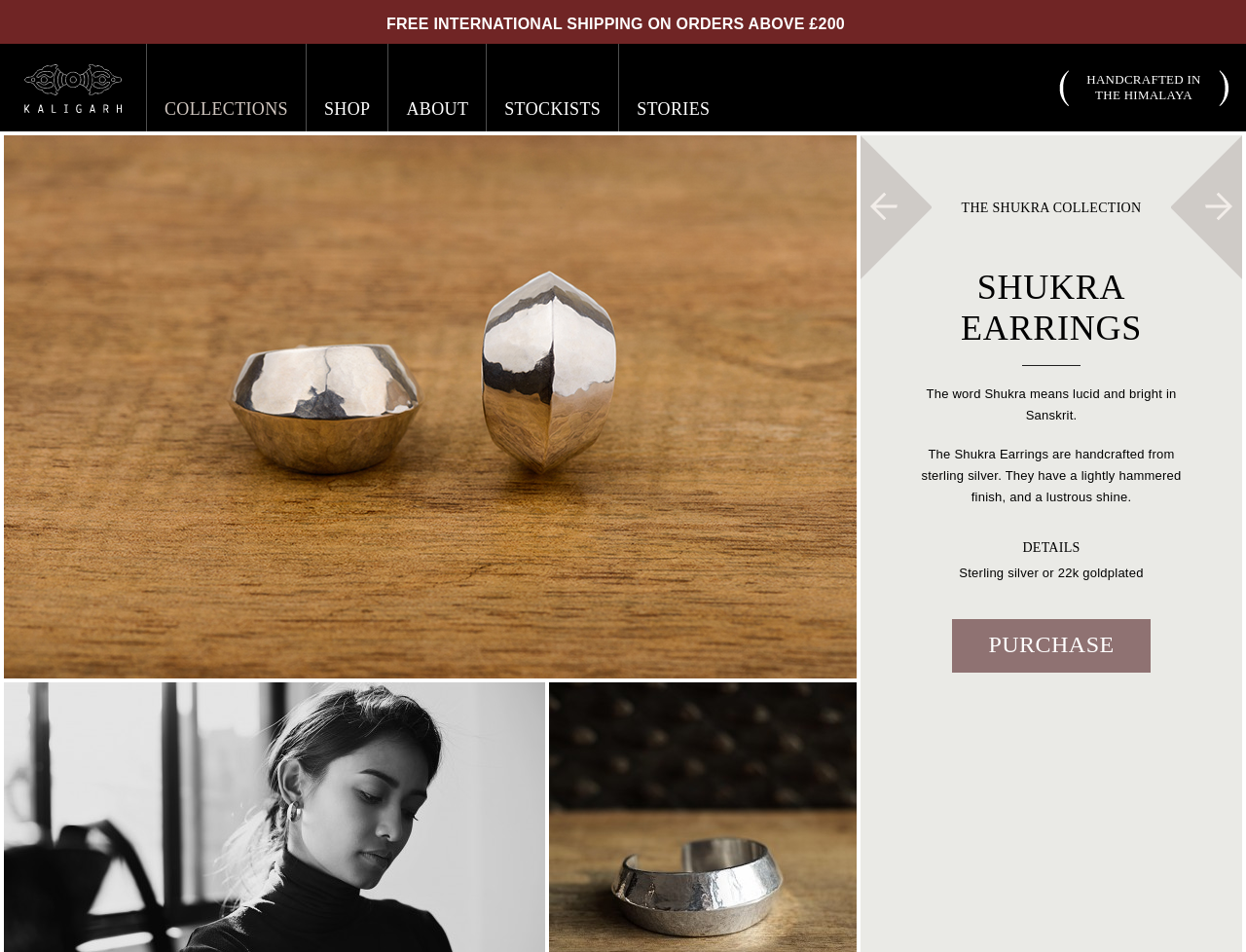Identify the bounding box of the UI element described as follows: "Collections". Provide the coordinates as four float numbers in the range of 0 to 1 [left, top, right, bottom].

[0.132, 0.104, 0.231, 0.125]